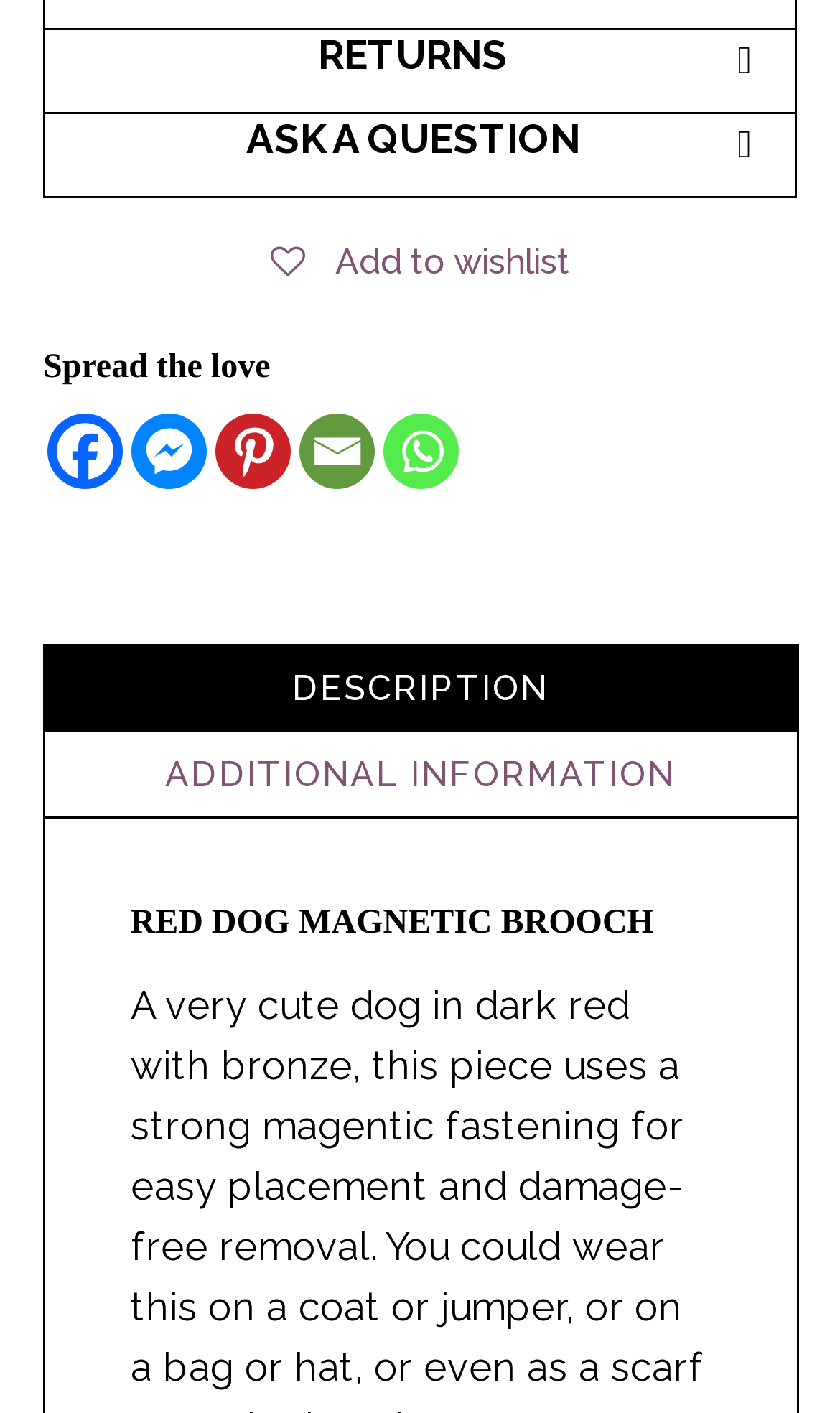Could you determine the bounding box coordinates of the clickable element to complete the instruction: "Fill in the 'Name' textbox"? Provide the coordinates as four float numbers between 0 and 1, i.e., [left, top, right, bottom].

[0.105, 0.189, 0.492, 0.235]